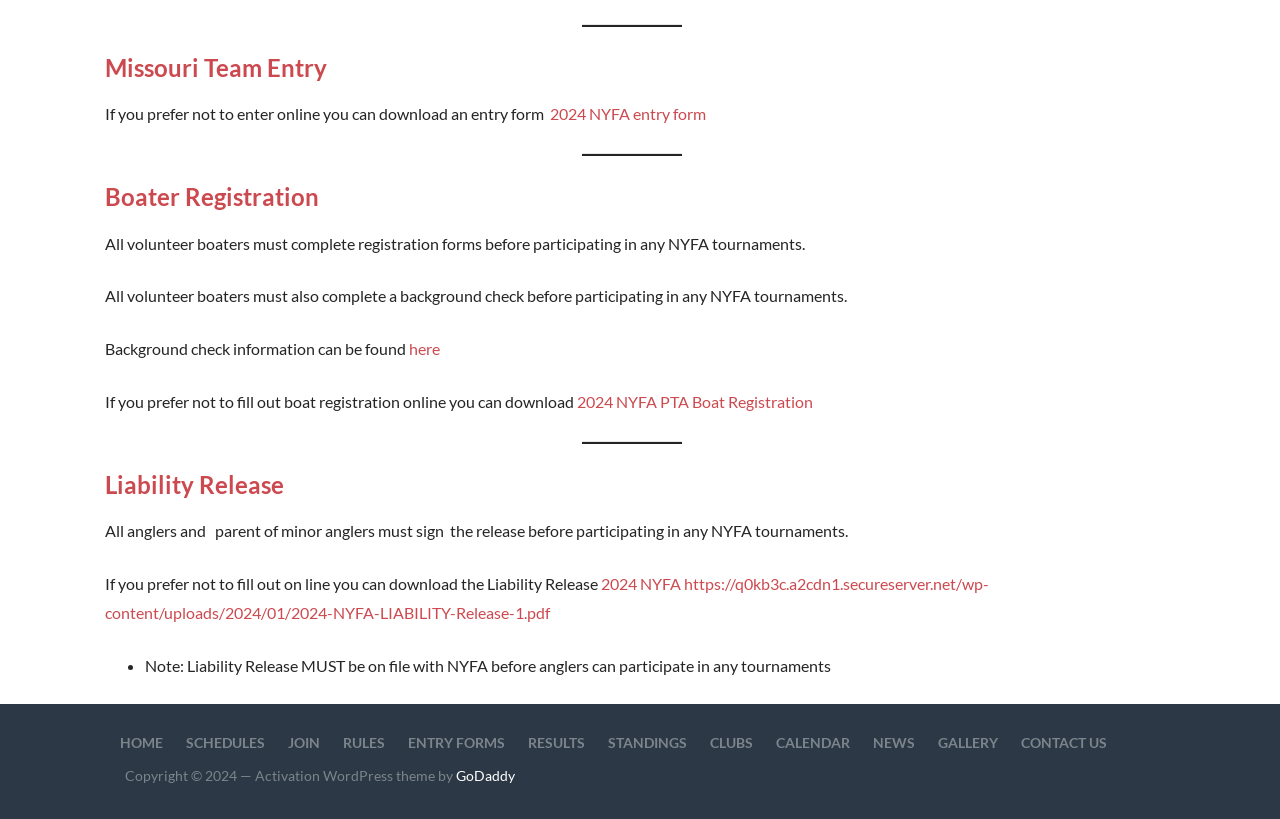Please identify the bounding box coordinates of the clickable element to fulfill the following instruction: "Click on Missouri Team Entry". The coordinates should be four float numbers between 0 and 1, i.e., [left, top, right, bottom].

[0.082, 0.064, 0.256, 0.1]